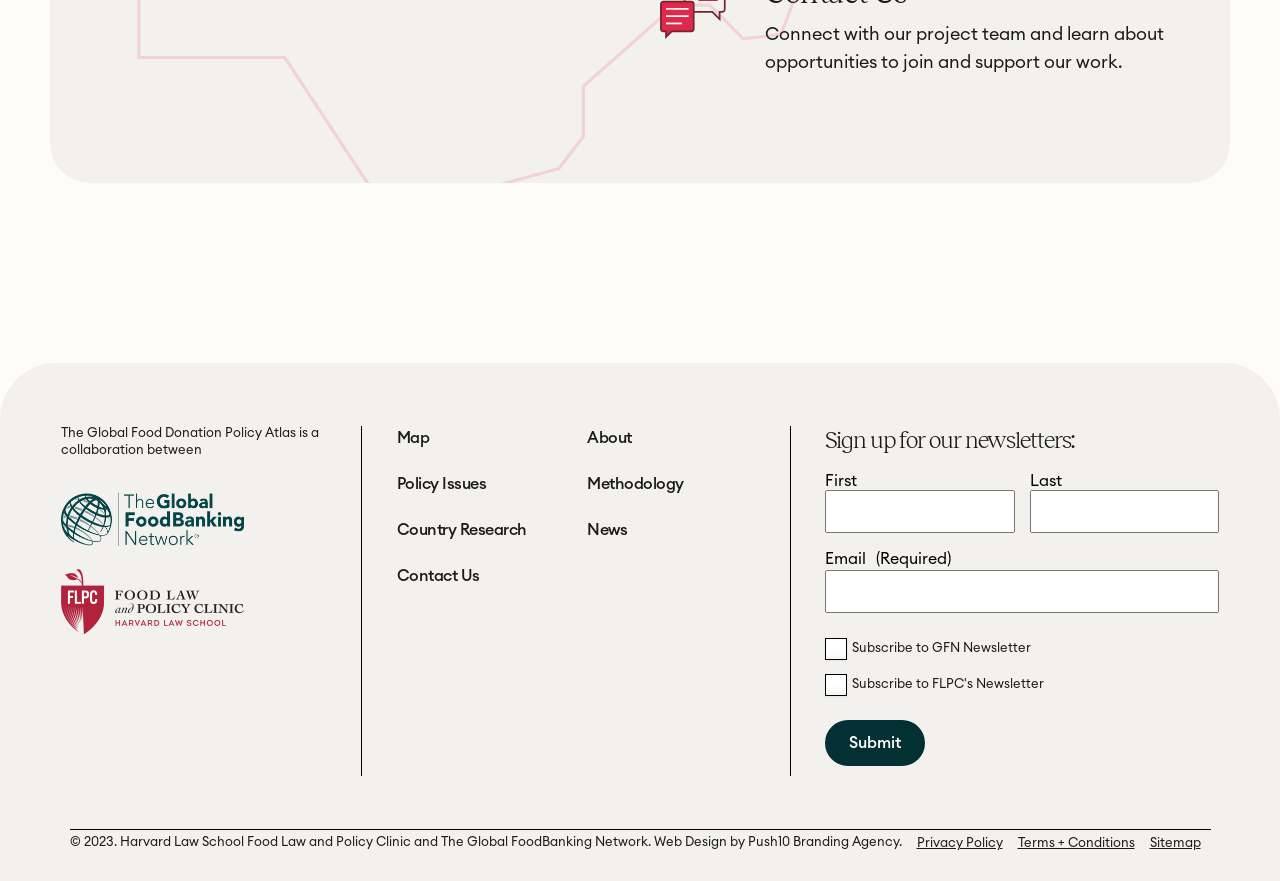Reply to the question with a single word or phrase:
How many links are available in the footer section?

5